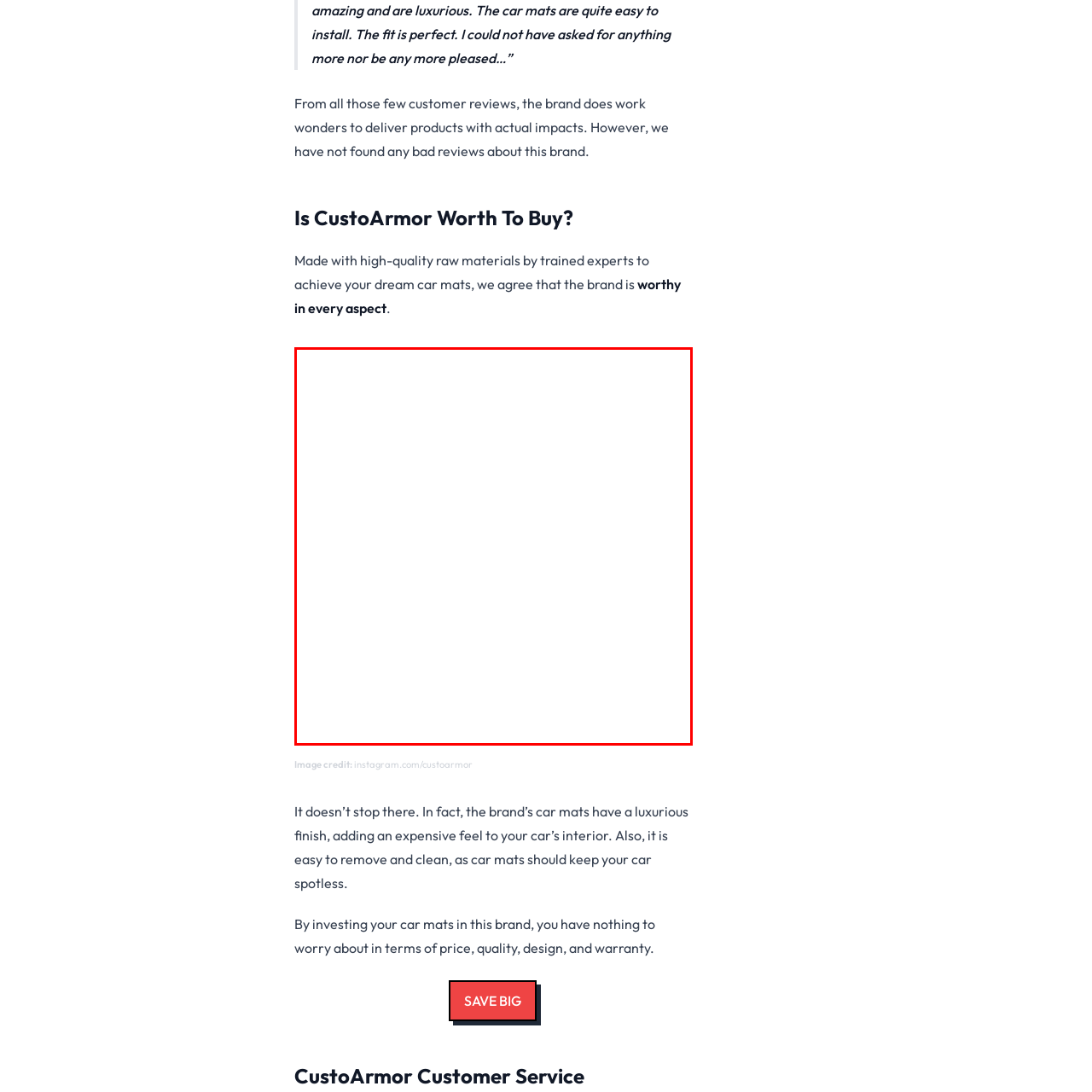Inspect the image outlined in red and answer succinctly: What benefits do the car mats provide?

Functional and aesthetic